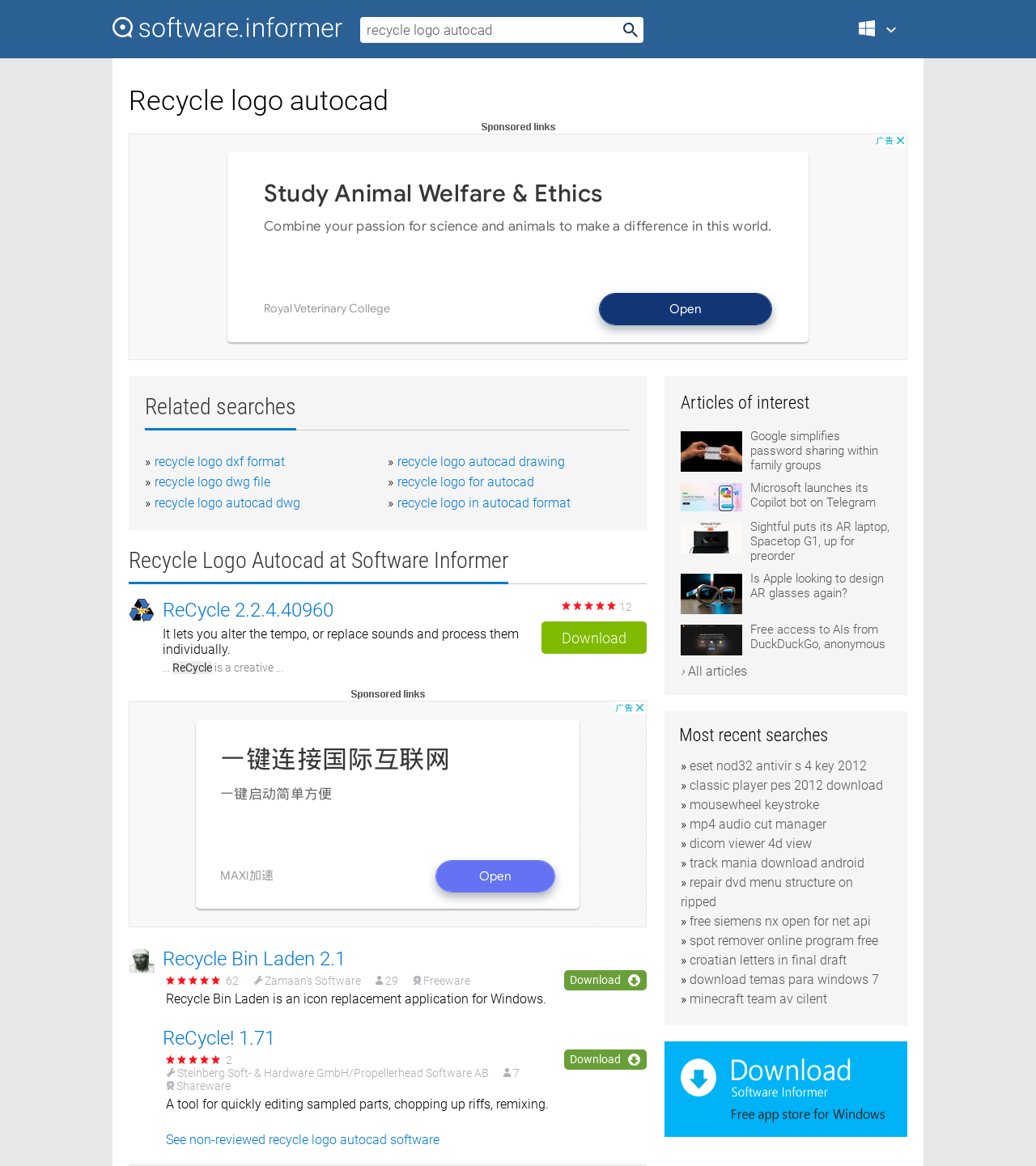How many votes does ReCycle 2.2.4.40960 have?
Examine the webpage screenshot and provide an in-depth answer to the question.

I found the answer by looking at the generic element with the bounding box coordinates [0.542, 0.515, 0.595, 0.523], which has the text '12 votes'. This suggests that ReCycle 2.2.4.40960 has 12 votes.